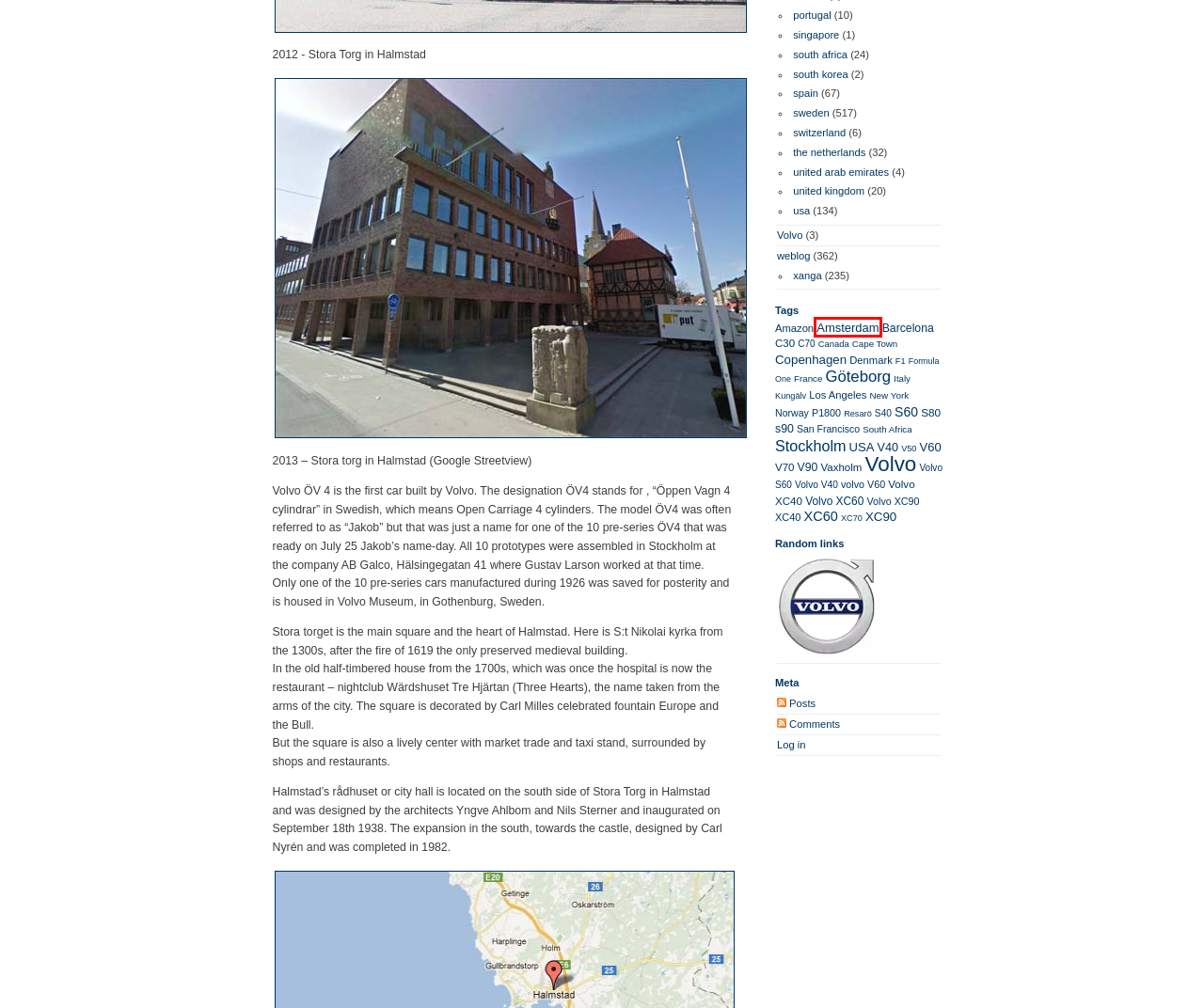You are given a screenshot of a webpage within which there is a red rectangle bounding box. Please choose the best webpage description that matches the new webpage after clicking the selected element in the bounding box. Here are the options:
A. portugal | @guidof
B. south africa | @guidof
C. South Africa | @guidof
D. XC90 | @guidof
E. Formula One | @guidof
F. Volvo V40 | @guidof
G. Amsterdam | @guidof
H. switzerland | @guidof

G